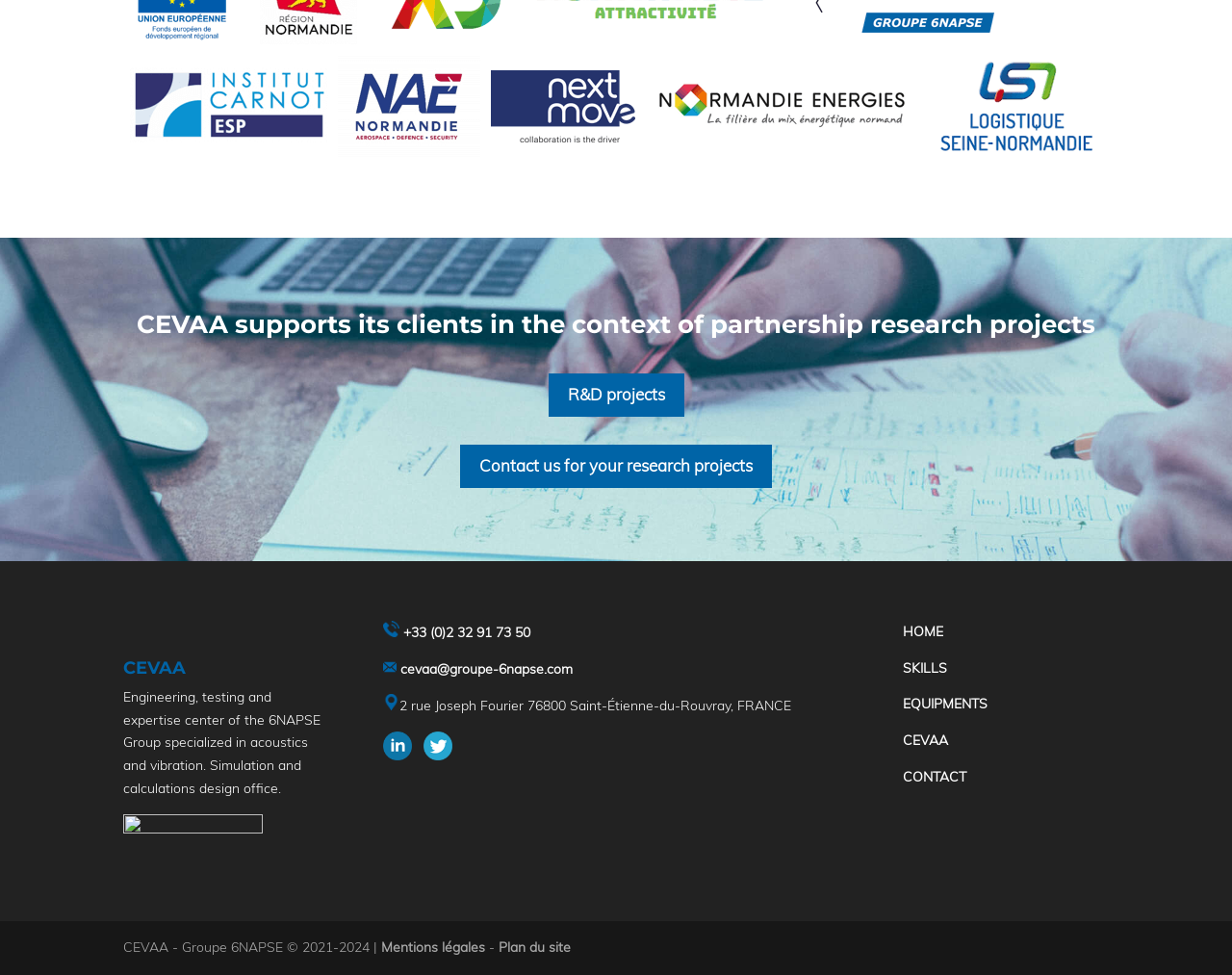Pinpoint the bounding box coordinates of the element to be clicked to execute the instruction: "Get in touch with CEVAA".

[0.327, 0.639, 0.431, 0.657]